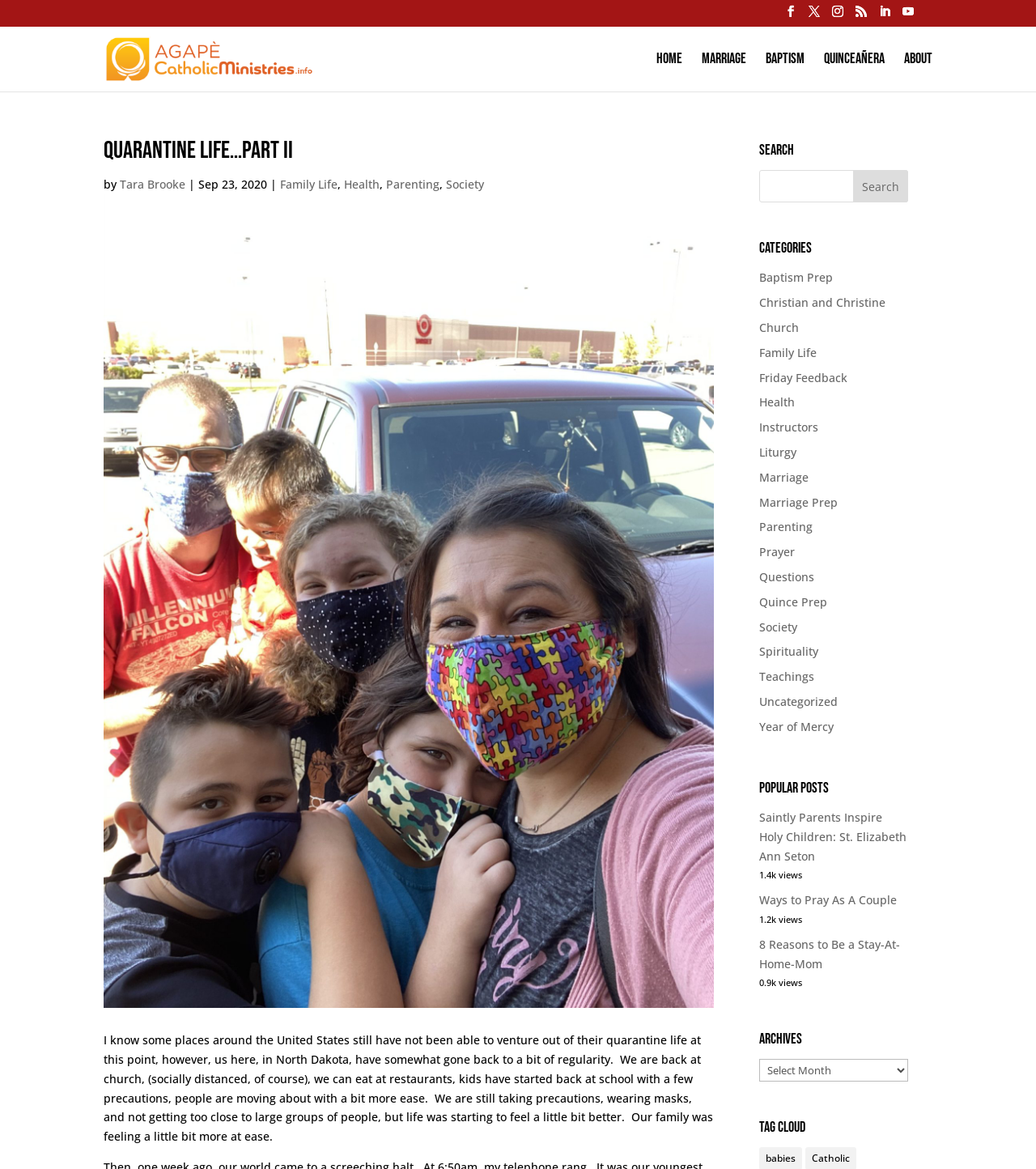Determine the bounding box coordinates of the element that should be clicked to execute the following command: "Explore the 'Family Life' category".

[0.27, 0.151, 0.326, 0.164]